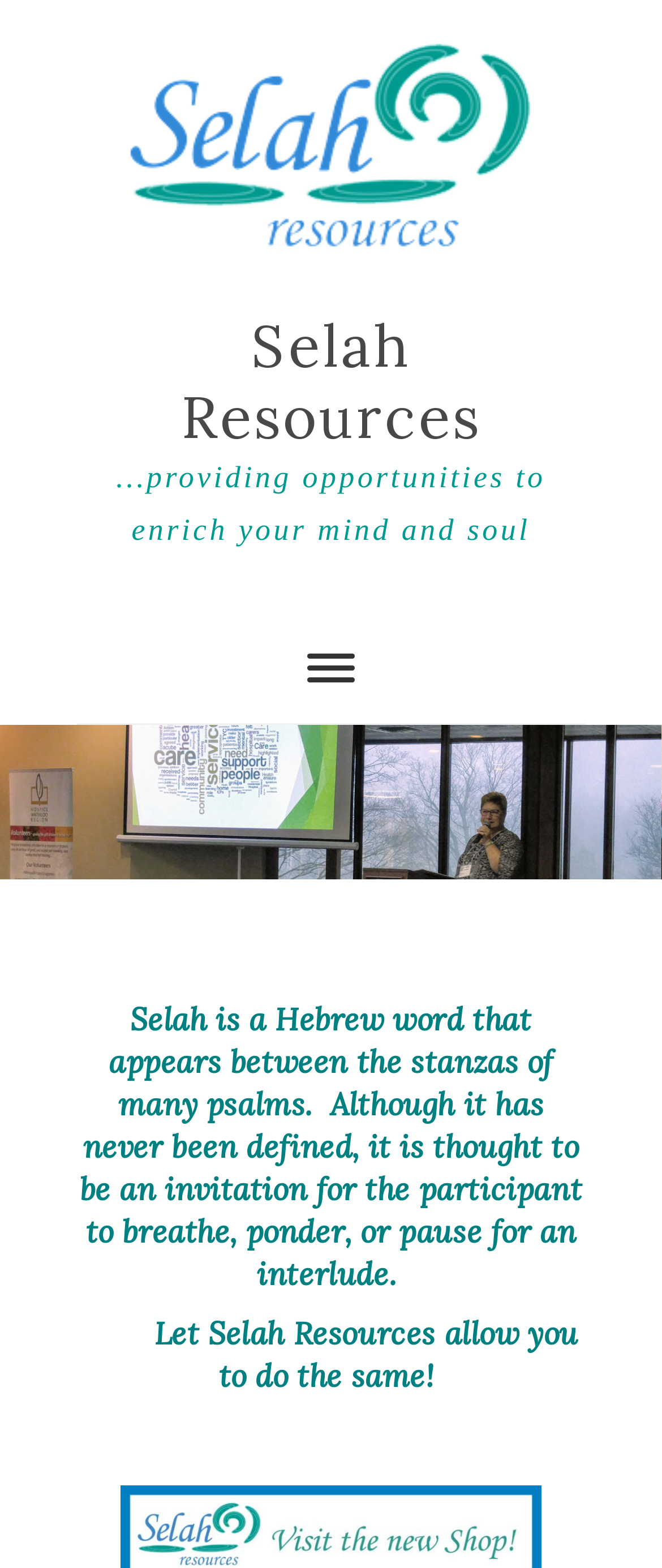Refer to the image and provide a thorough answer to this question:
What is the meaning of the Hebrew word 'Selah'?

The meaning of the Hebrew word 'Selah' is explained in the header section of the webpage, where it is stated that although it has never been defined, it is thought to be an invitation for the participant to breathe, ponder, or pause for an interlude.